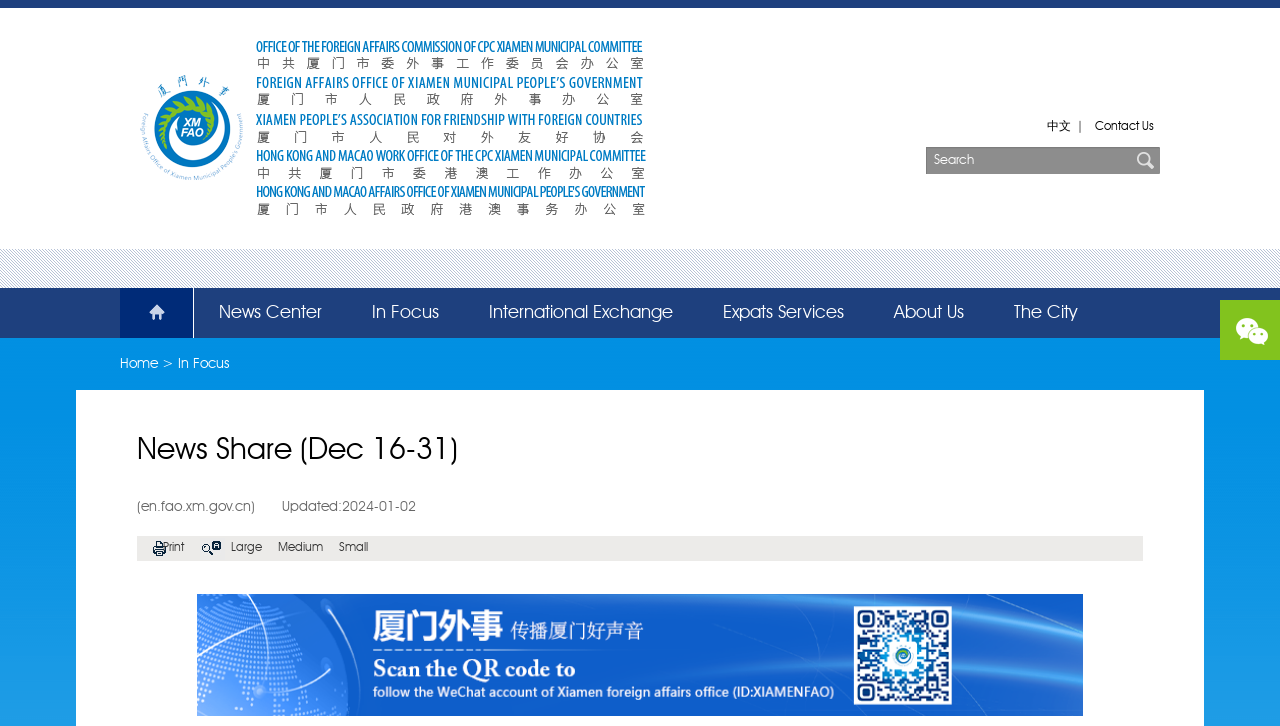Indicate the bounding box coordinates of the clickable region to achieve the following instruction: "Print the page."

[0.127, 0.738, 0.144, 0.773]